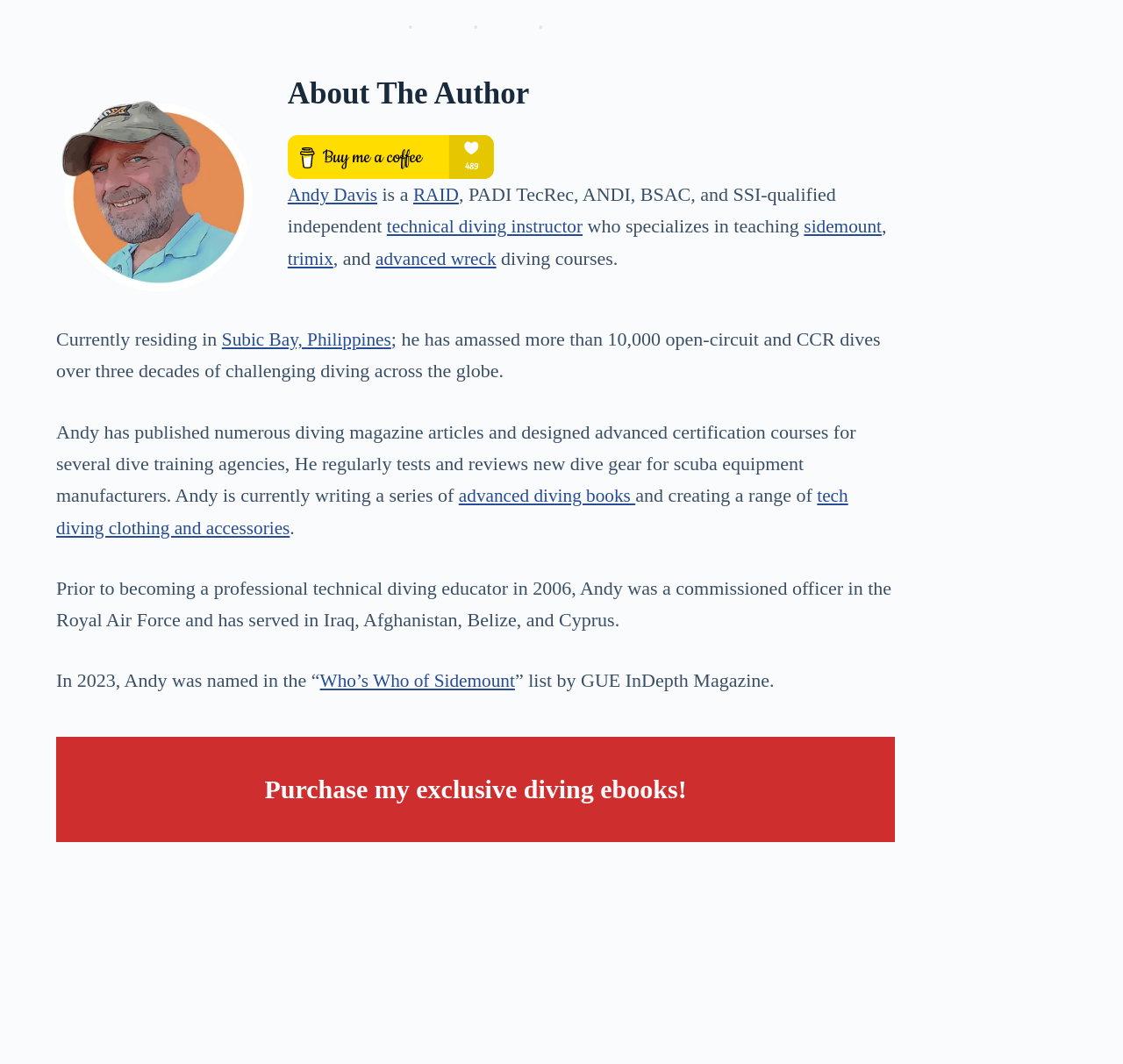Provide the bounding box coordinates for the UI element described in this sentence: "Andy Davis". The coordinates should be four float values between 0 and 1, i.e., [left, top, right, bottom].

[0.256, 0.359, 0.339, 0.379]